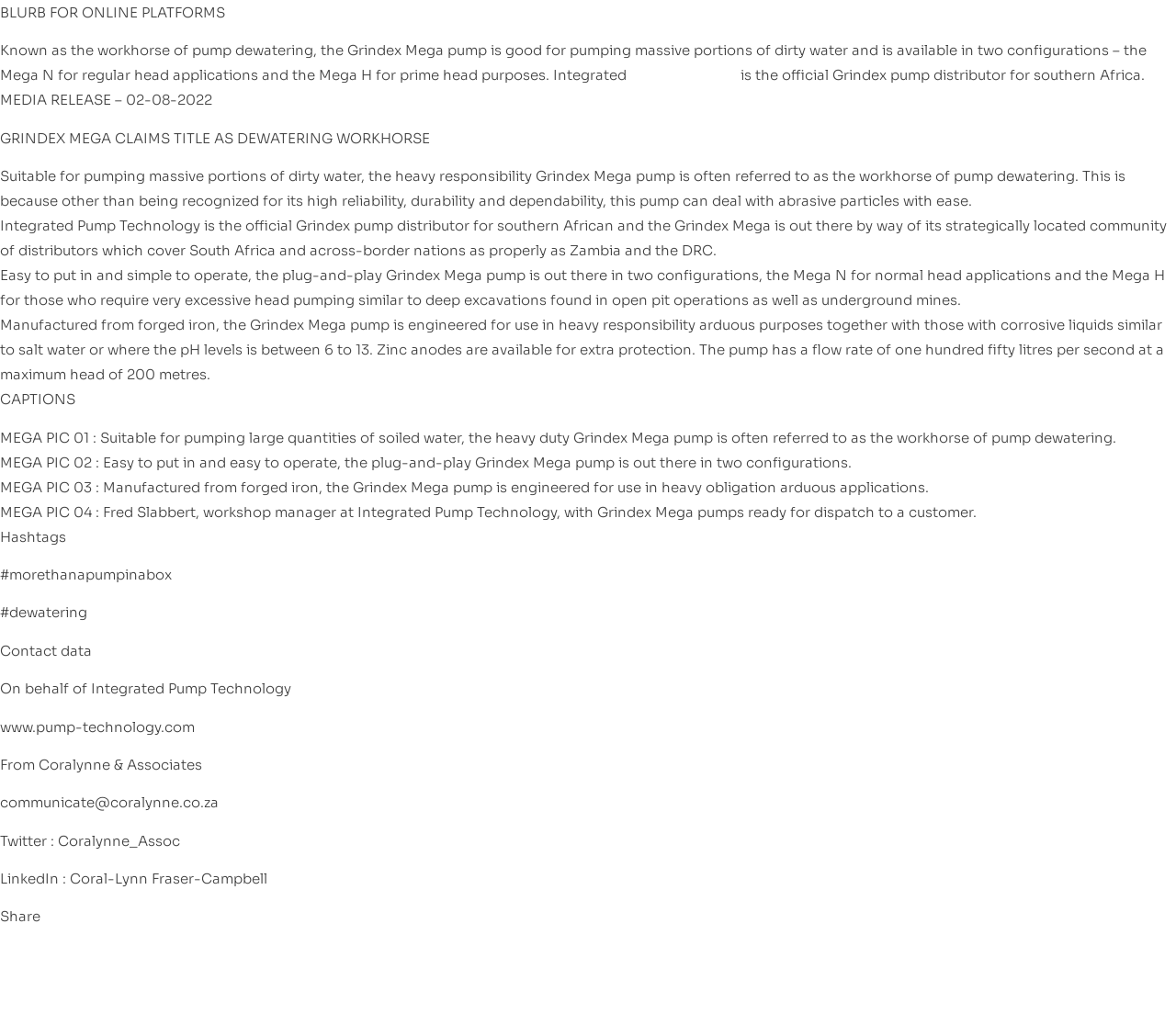What is the flow rate of the Grindex Mega pump?
Carefully examine the image and provide a detailed answer to the question.

The webpage states that the Grindex Mega pump has a flow rate of 150 litres per second at a maximum head of 200 metres, making it suitable for heavy-duty applications.